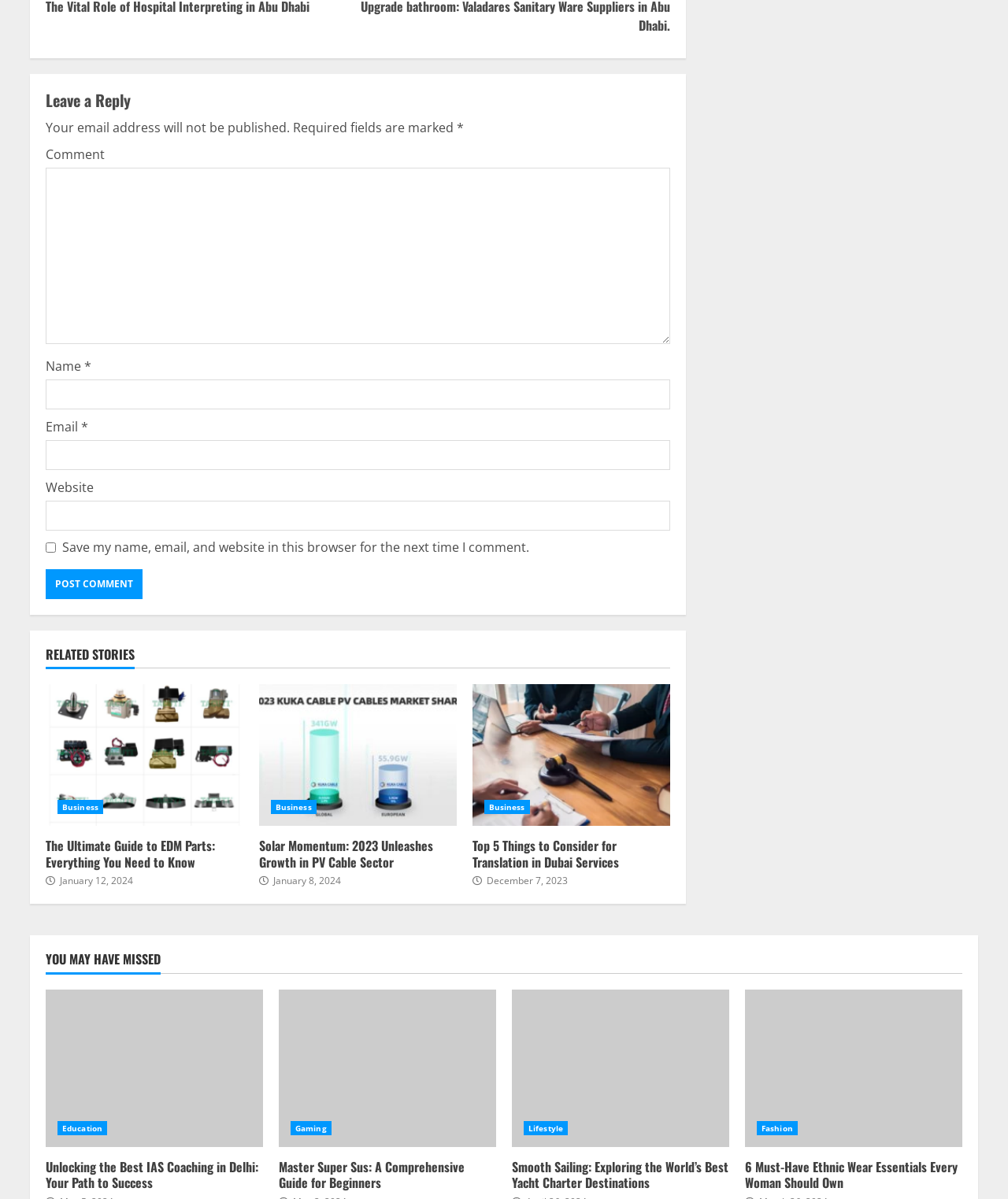Locate the bounding box coordinates of the area where you should click to accomplish the instruction: "Post a comment".

[0.045, 0.474, 0.141, 0.499]